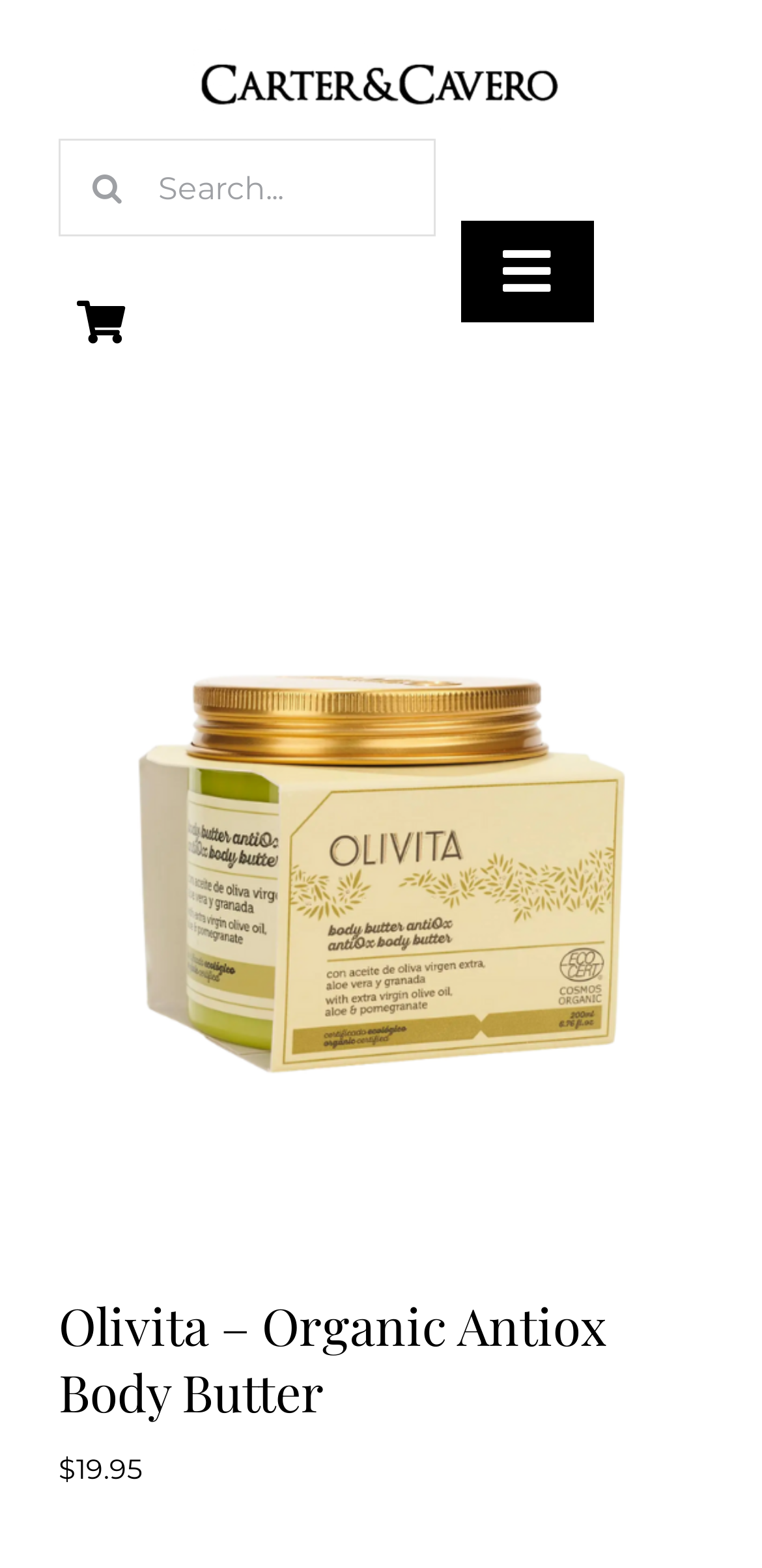Identify the bounding box coordinates of the clickable region necessary to fulfill the following instruction: "Go to cart". The bounding box coordinates should be four float numbers between 0 and 1, i.e., [left, top, right, bottom].

[0.077, 0.178, 0.19, 0.233]